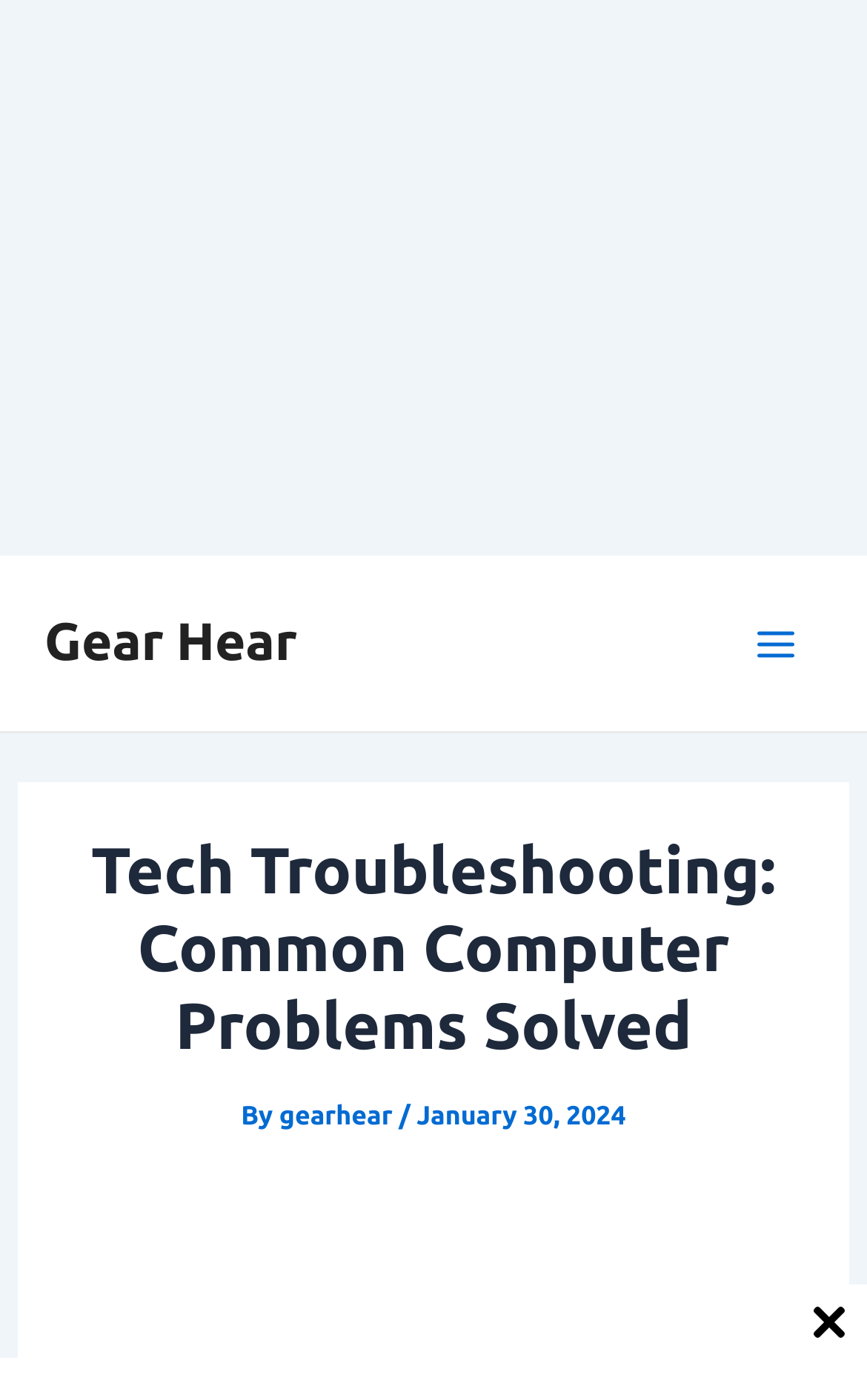How many images are on the webpage?
Provide a thorough and detailed answer to the question.

I counted the number of image elements on the webpage, which are two: one located at the top right corner and another at the bottom right corner.